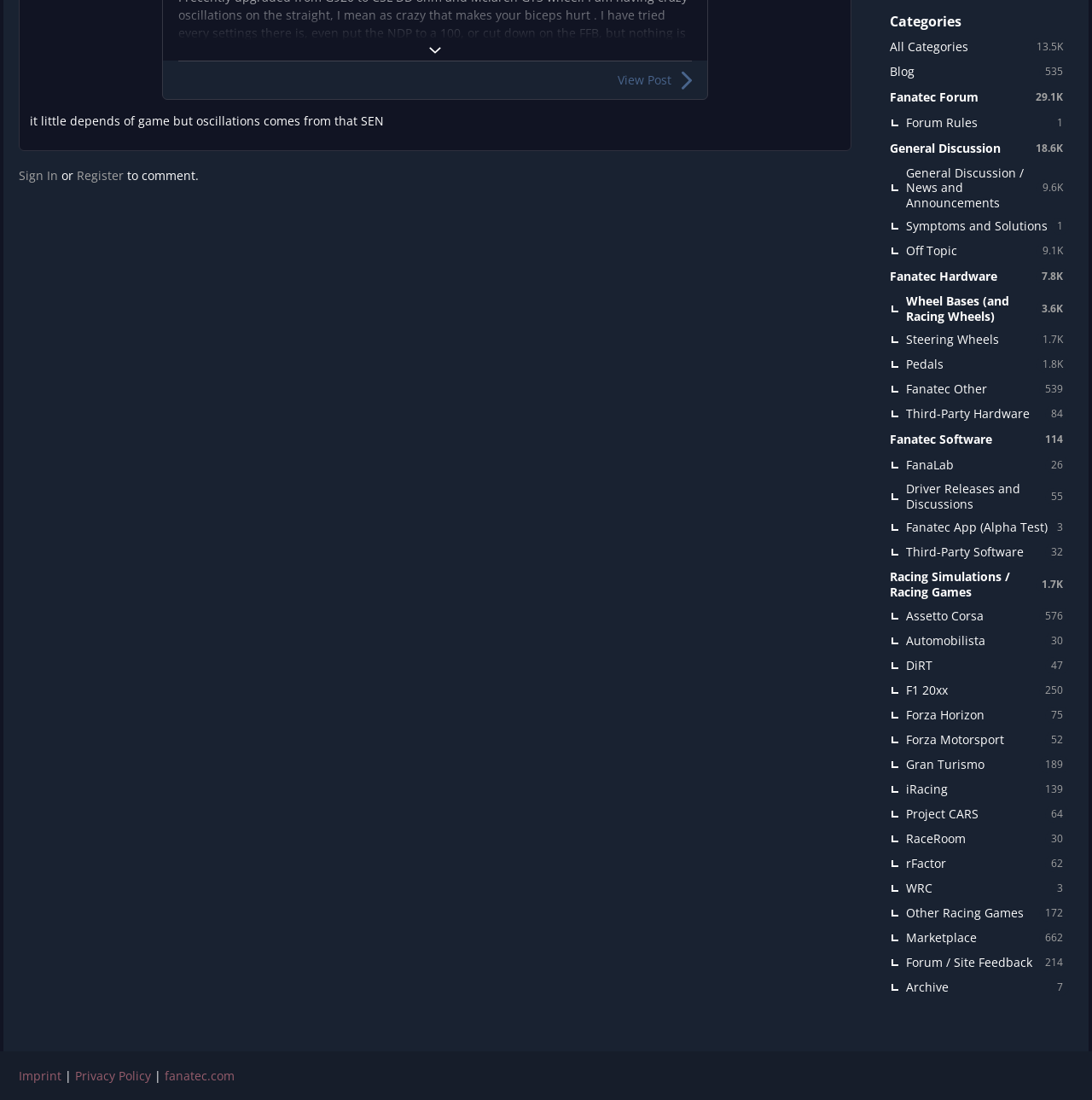Identify and provide the bounding box coordinates of the UI element described: "172 Other Racing Games". The coordinates should be formatted as [left, top, right, bottom], with each number being a float between 0 and 1.

[0.811, 0.818, 0.983, 0.842]